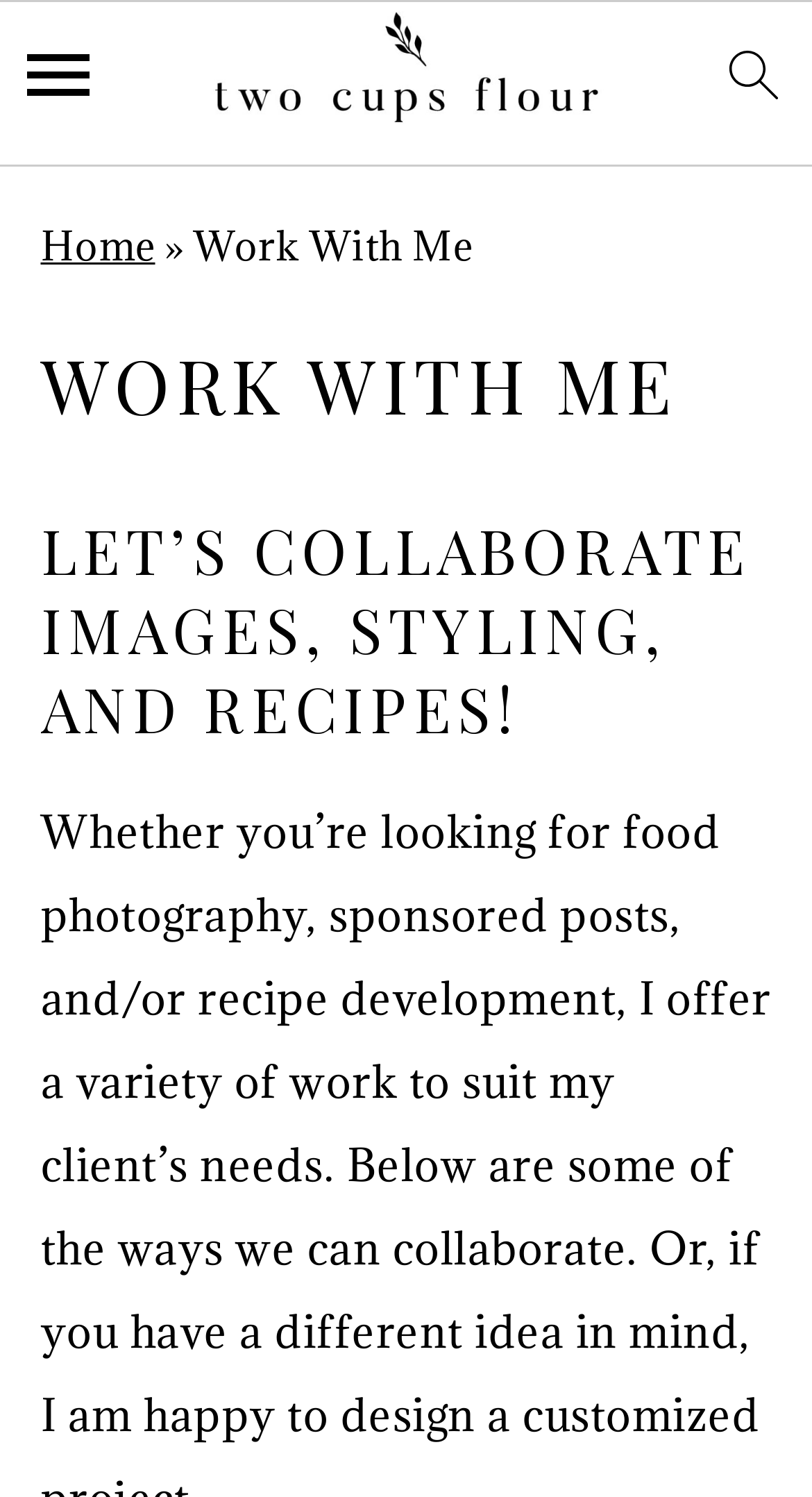Using the details from the image, please elaborate on the following question: What is the main topic of this webpage?

Based on the webpage structure and content, it appears that the main topic is collaboration, specifically in the context of food photography, sponsored posts, and recipe development, as indicated by the headings and subheadings.